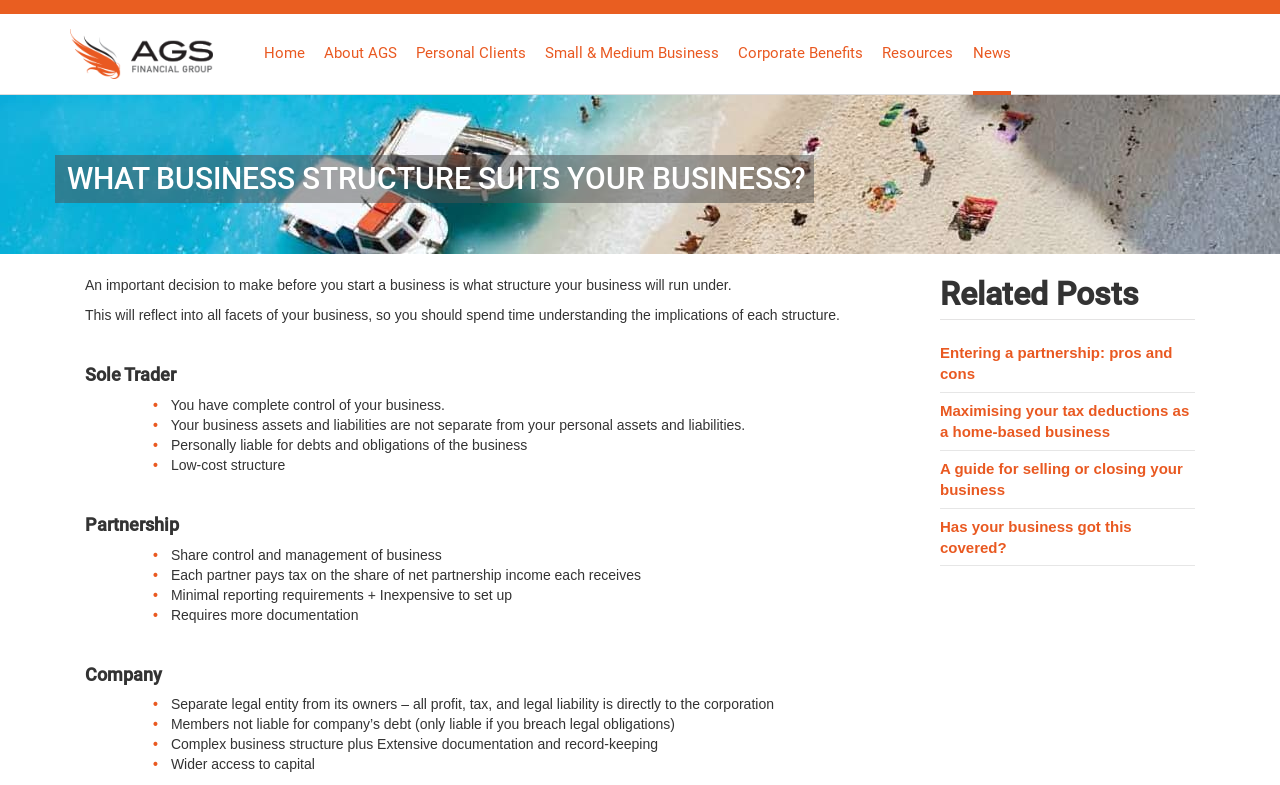Could you highlight the region that needs to be clicked to execute the instruction: "Explore 'Related Posts'"?

[0.734, 0.355, 0.934, 0.408]